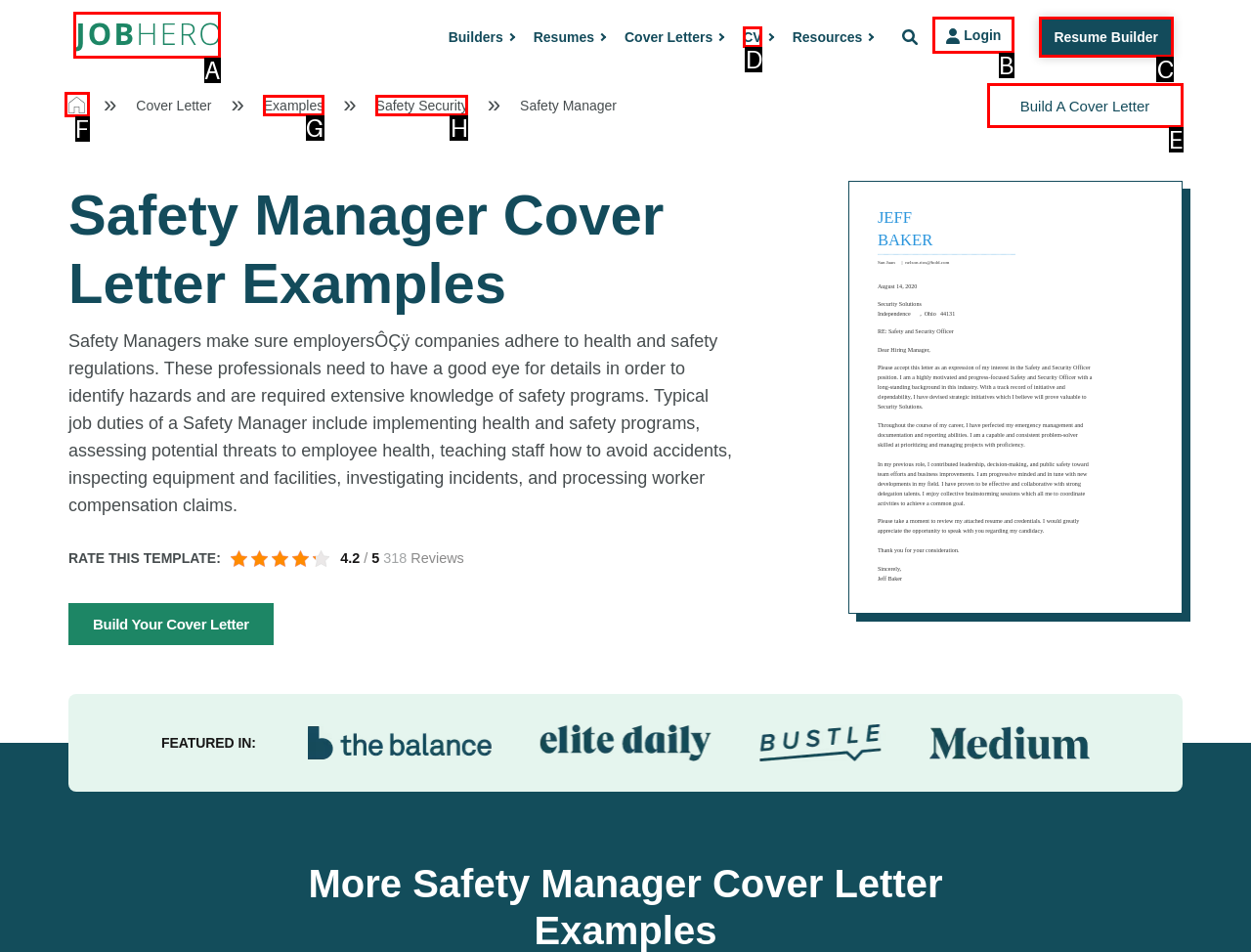Find the correct option to complete this instruction: Email us at hello@wafunda.com. Reply with the corresponding letter.

None